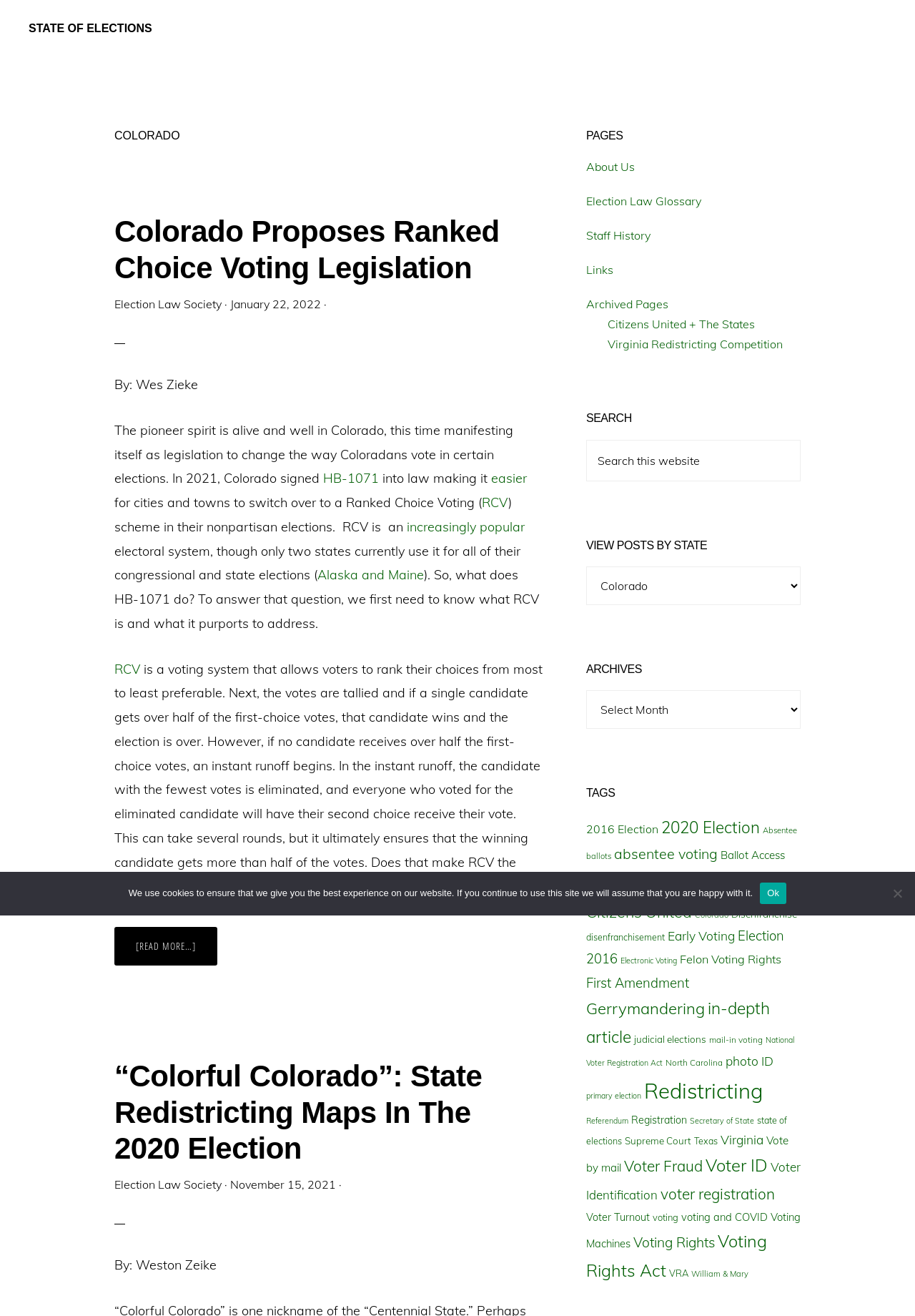Please answer the following question using a single word or phrase: 
What is the purpose of the 'RCV' system mentioned in the article?

to ensure the winning candidate gets more than half of the votes